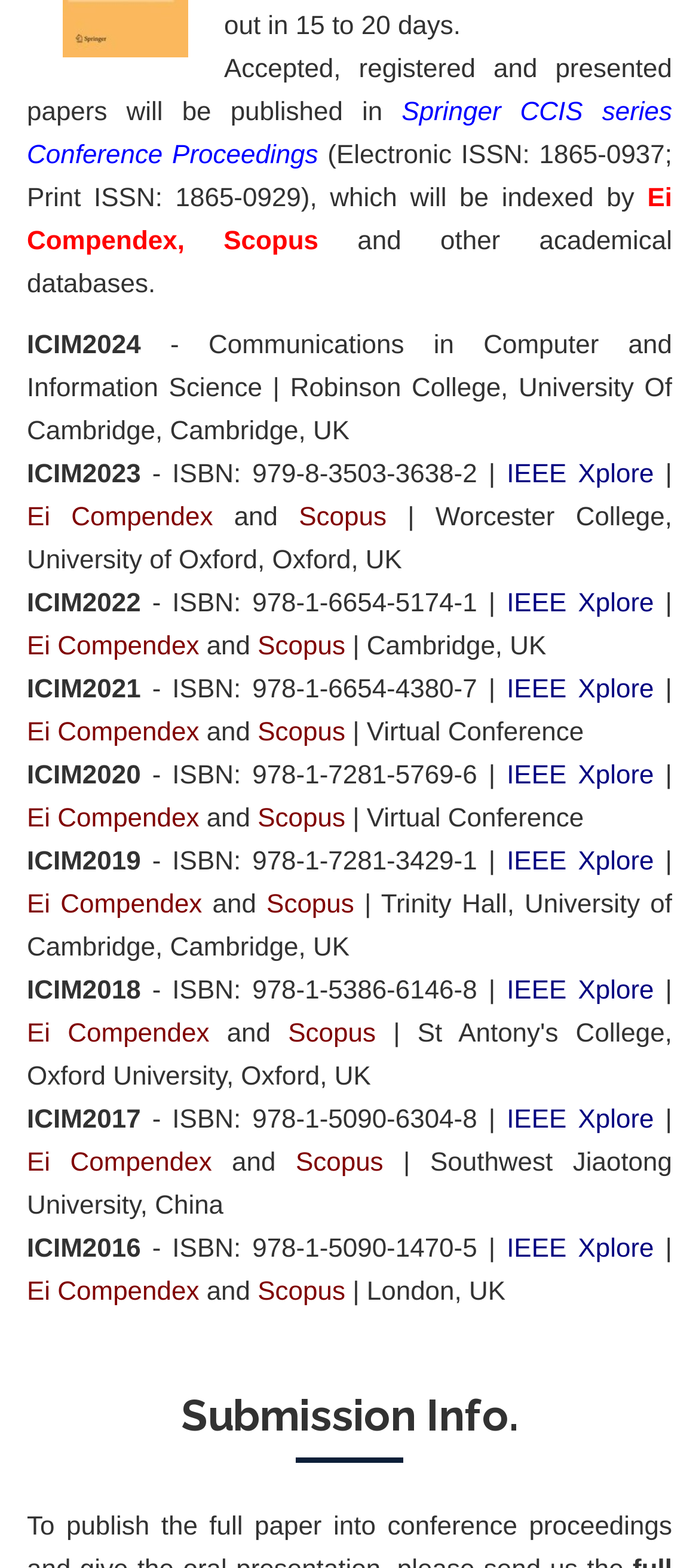Find the bounding box coordinates of the element you need to click on to perform this action: 'Browse Arts & Entertainment'. The coordinates should be represented by four float values between 0 and 1, in the format [left, top, right, bottom].

None